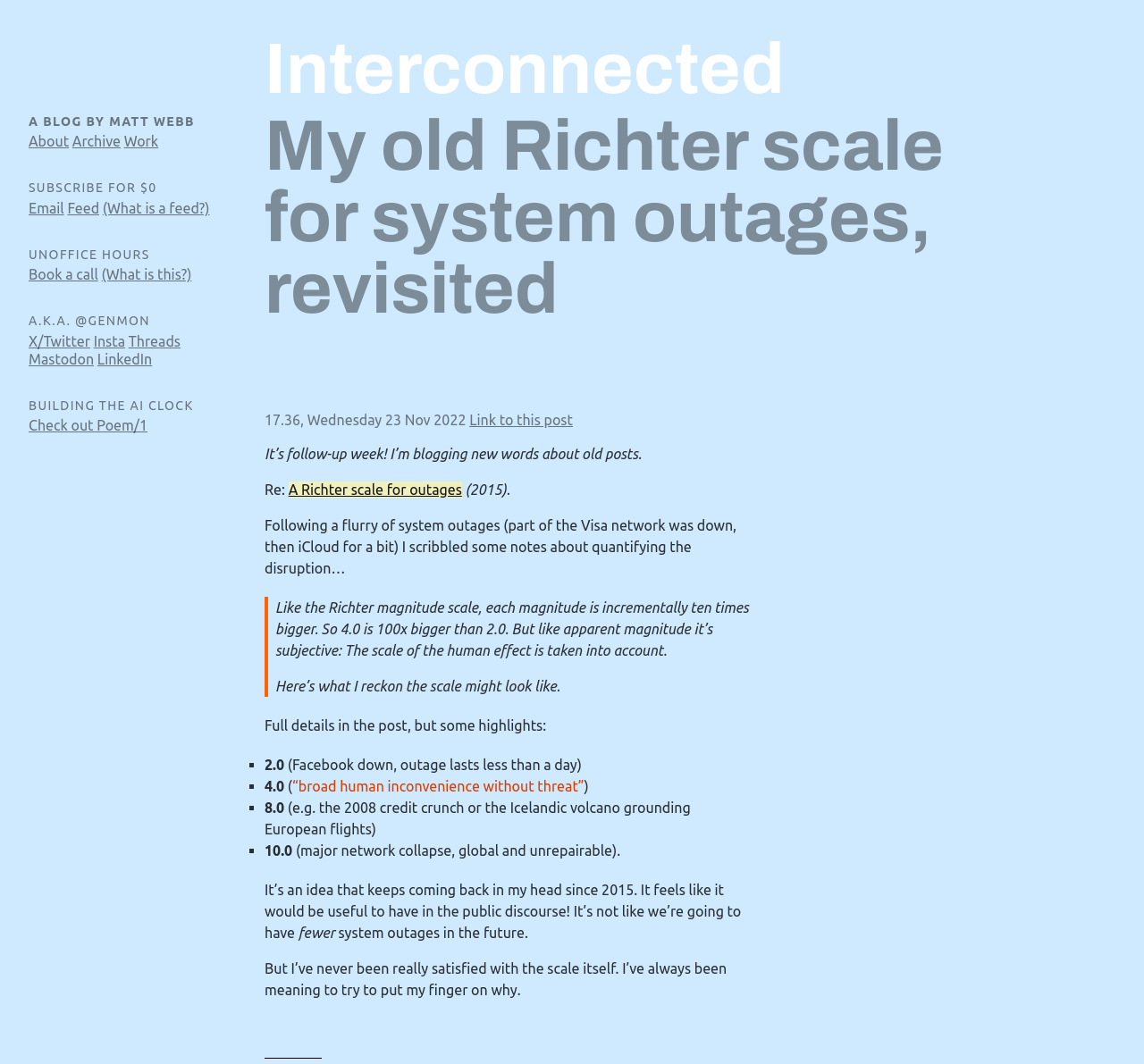Pinpoint the bounding box coordinates of the element you need to click to execute the following instruction: "Link to this post". The bounding box should be represented by four float numbers between 0 and 1, in the format [left, top, right, bottom].

[0.41, 0.387, 0.501, 0.402]